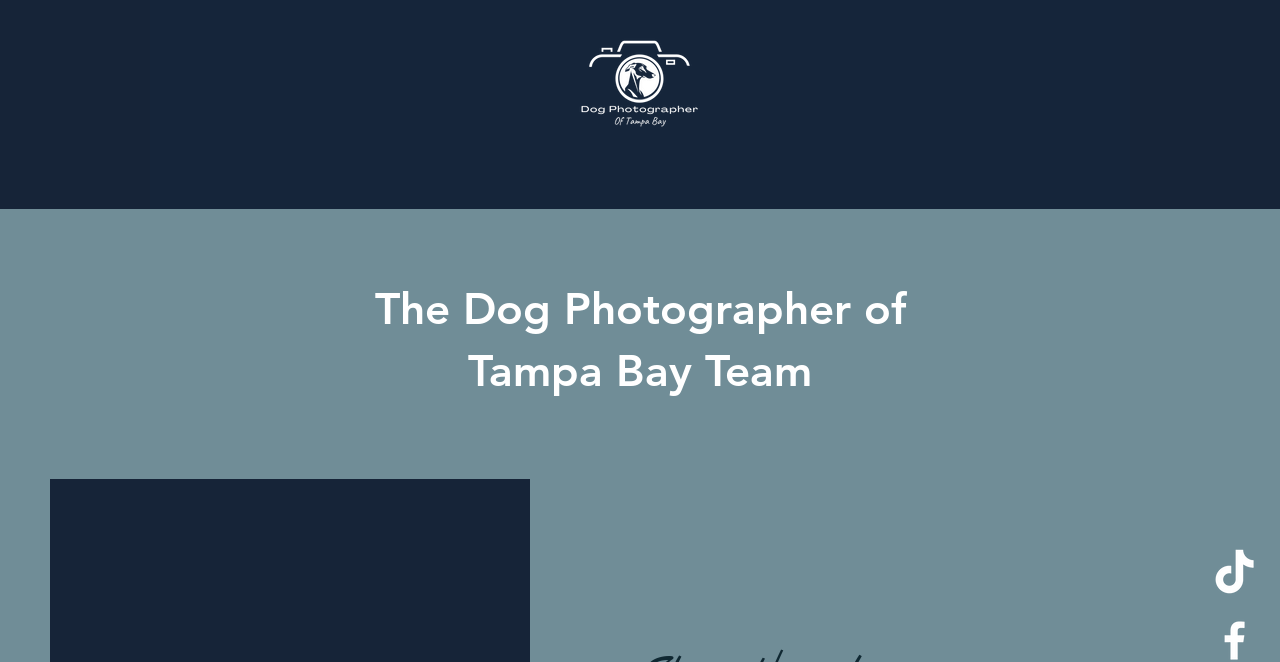Please find the bounding box coordinates of the element's region to be clicked to carry out this instruction: "view about page".

[0.19, 0.11, 0.236, 0.163]